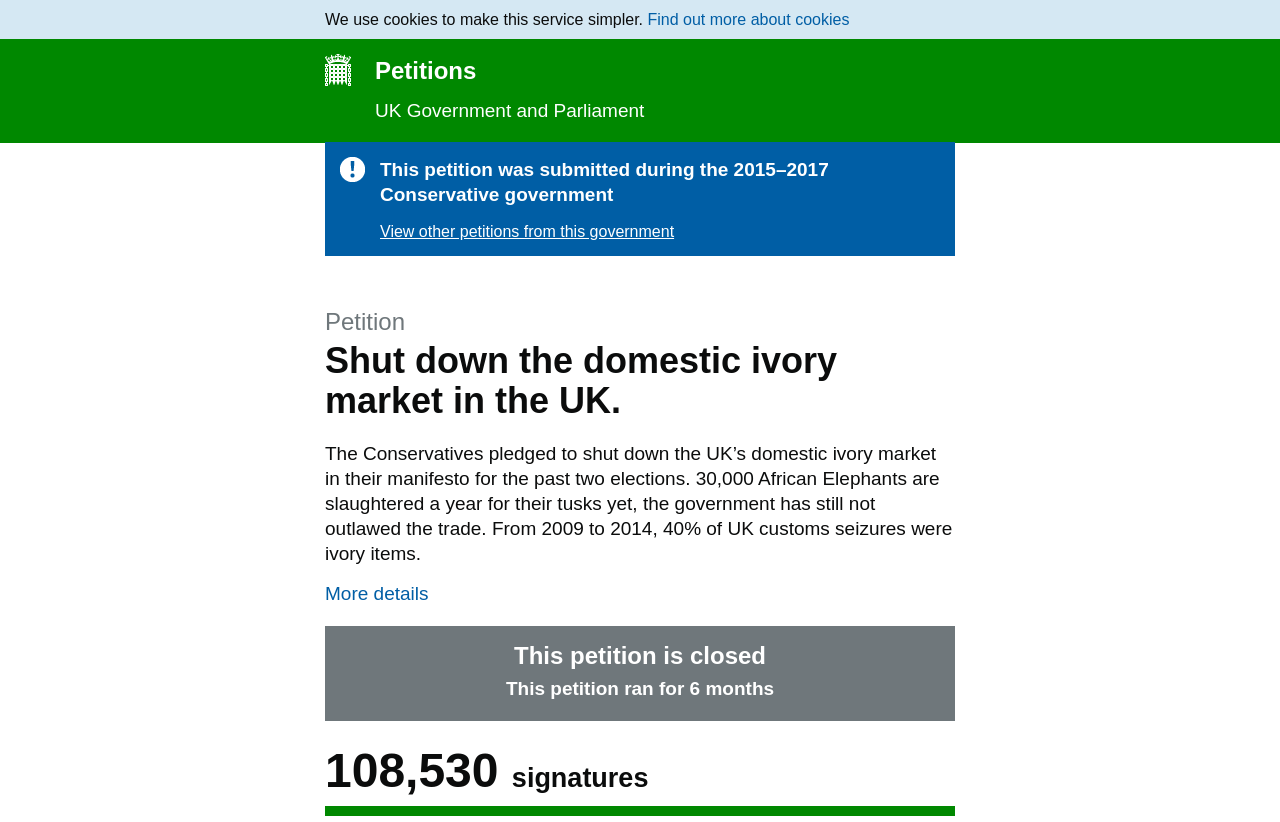Identify the bounding box for the described UI element. Provide the coordinates in (top-left x, top-left y, bottom-right x, bottom-right y) format with values ranging from 0 to 1: Petitions

[0.254, 0.066, 0.746, 0.107]